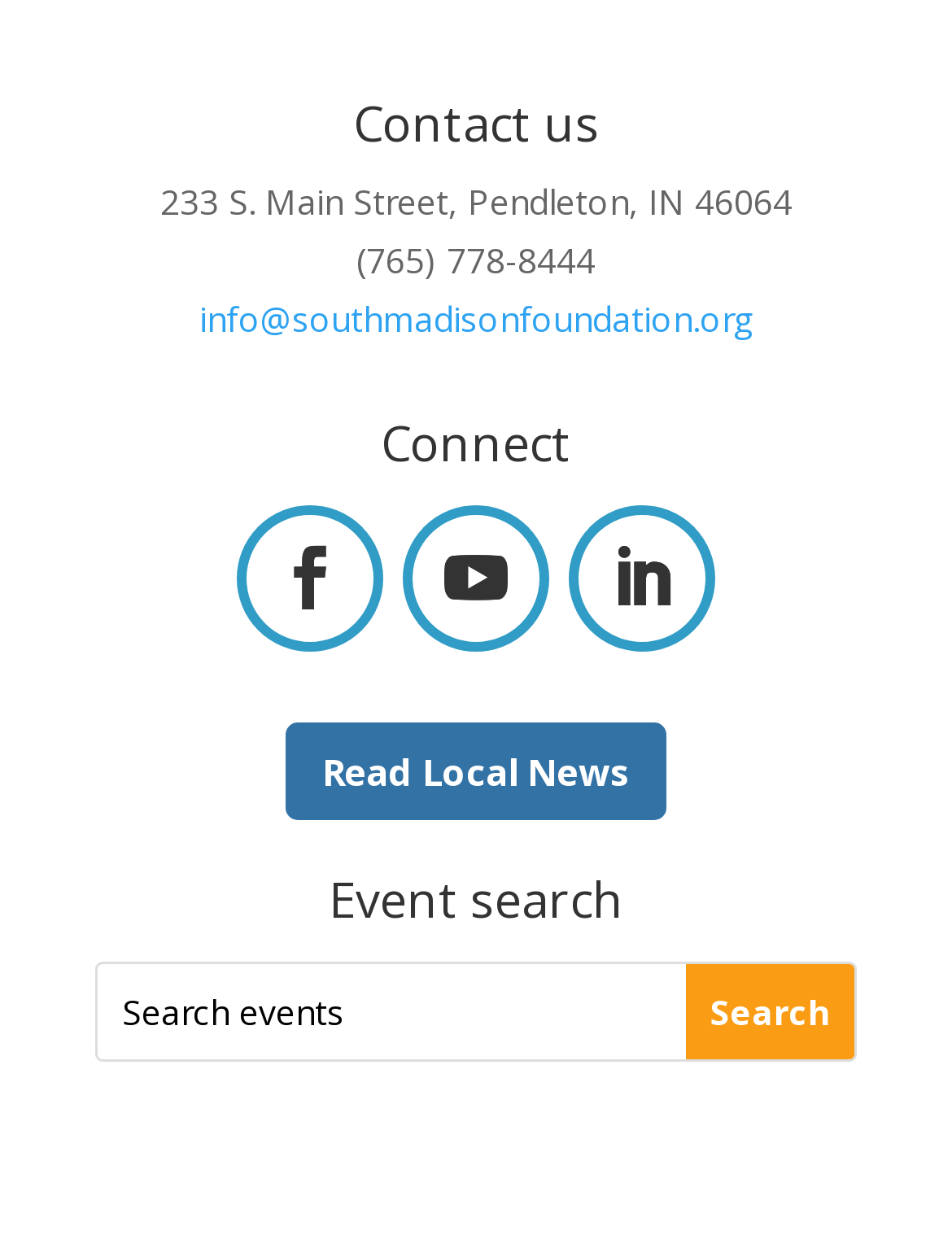What is the phone number of the foundation?
Based on the image, provide a one-word or brief-phrase response.

(765) 778-8444